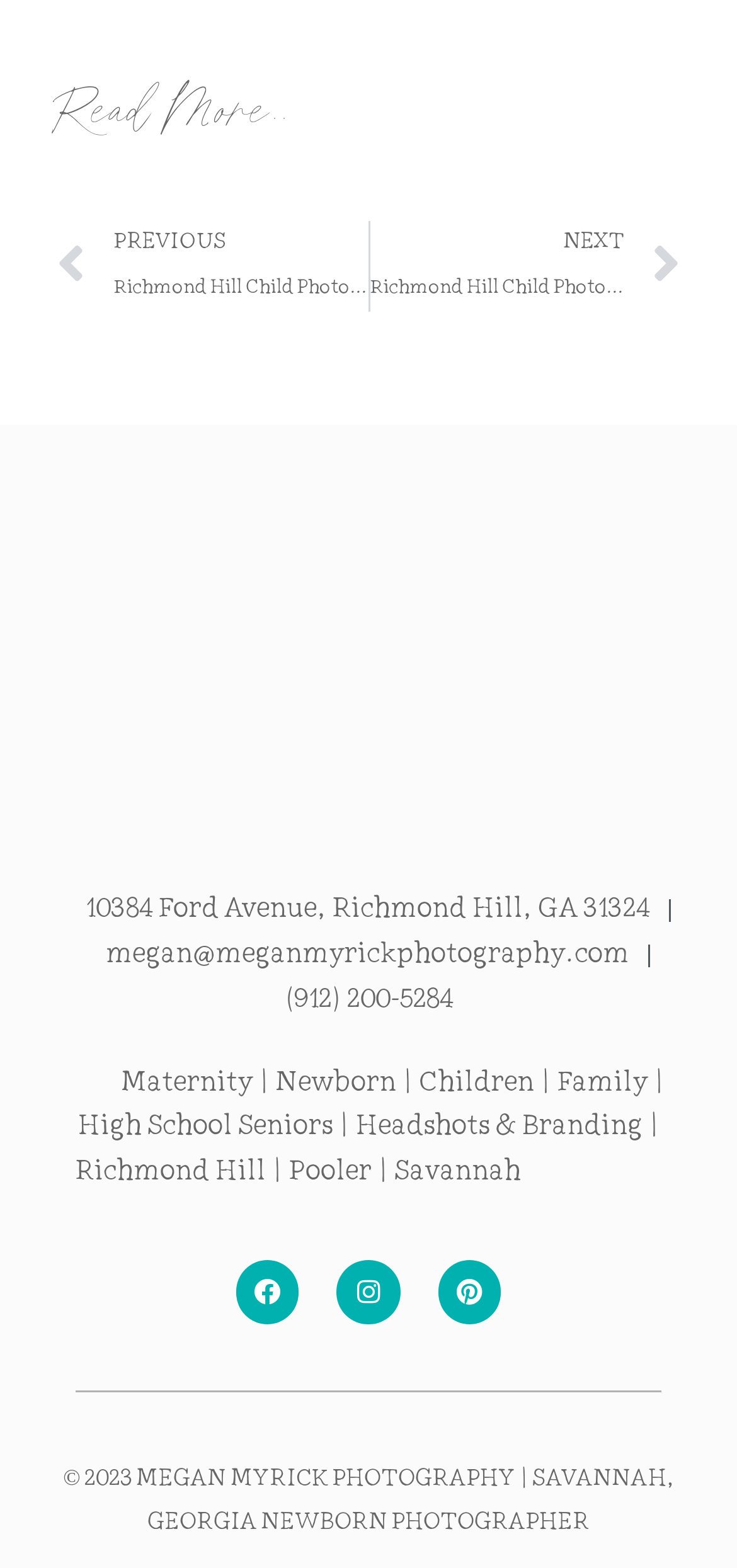Carefully examine the image and provide an in-depth answer to the question: How many social media platforms are linked?

The social media platforms linked are Facebook, Instagram, and Pinterest, which can be found in the bottom section of the webpage, represented by their respective icons.